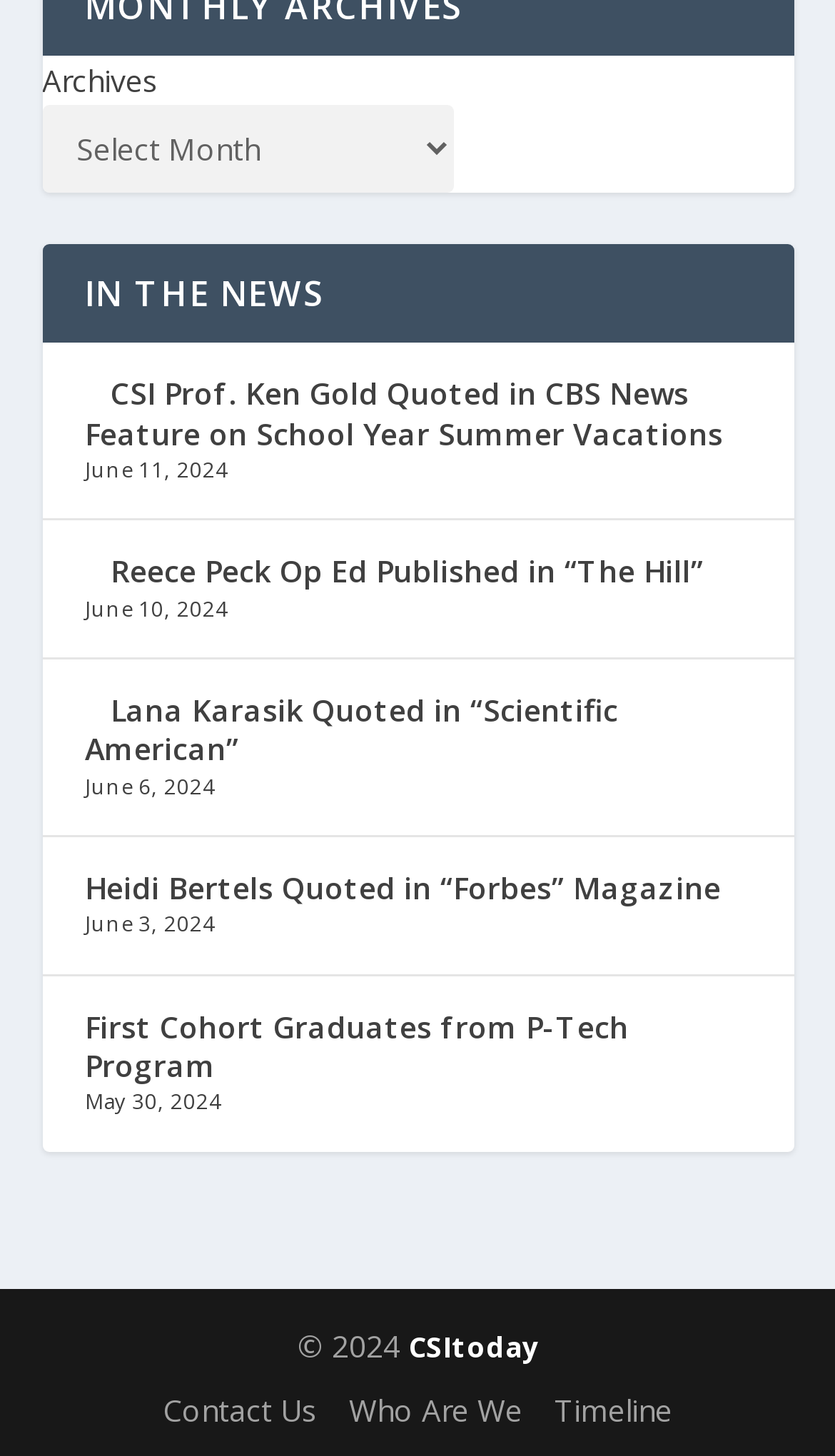What is the title of the first news article?
Please look at the screenshot and answer using one word or phrase.

CSI Prof. Ken Gold Quoted in CBS News Feature on School Year Summer Vacations